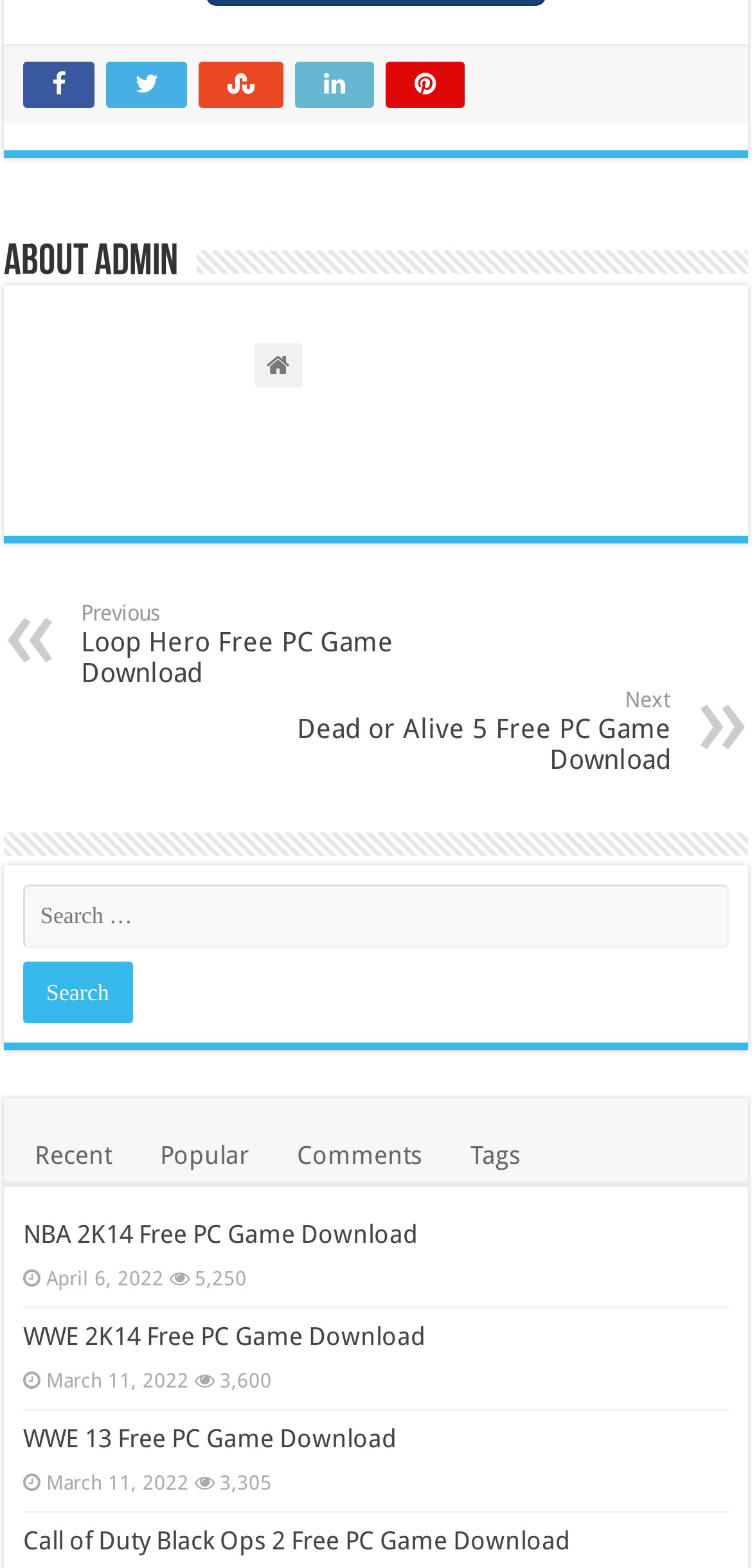Identify the bounding box coordinates of the clickable region required to complete the instruction: "Download NBA 2K14 game". The coordinates should be given as four float numbers within the range of 0 and 1, i.e., [left, top, right, bottom].

[0.031, 0.778, 0.556, 0.797]